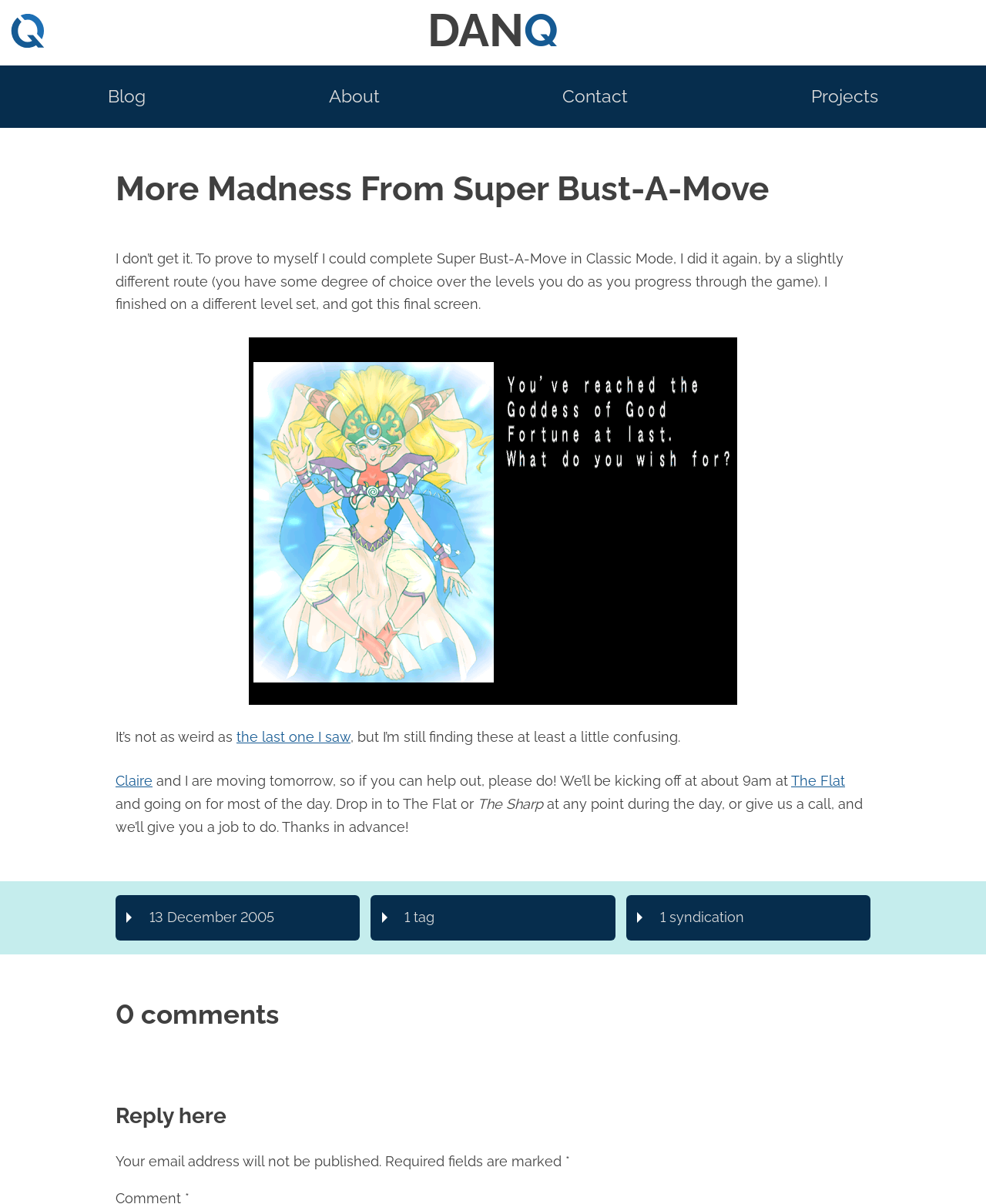Pinpoint the bounding box coordinates of the element that must be clicked to accomplish the following instruction: "Click the 'About' link". The coordinates should be in the format of four float numbers between 0 and 1, i.e., [left, top, right, bottom].

[0.333, 0.066, 0.385, 0.095]